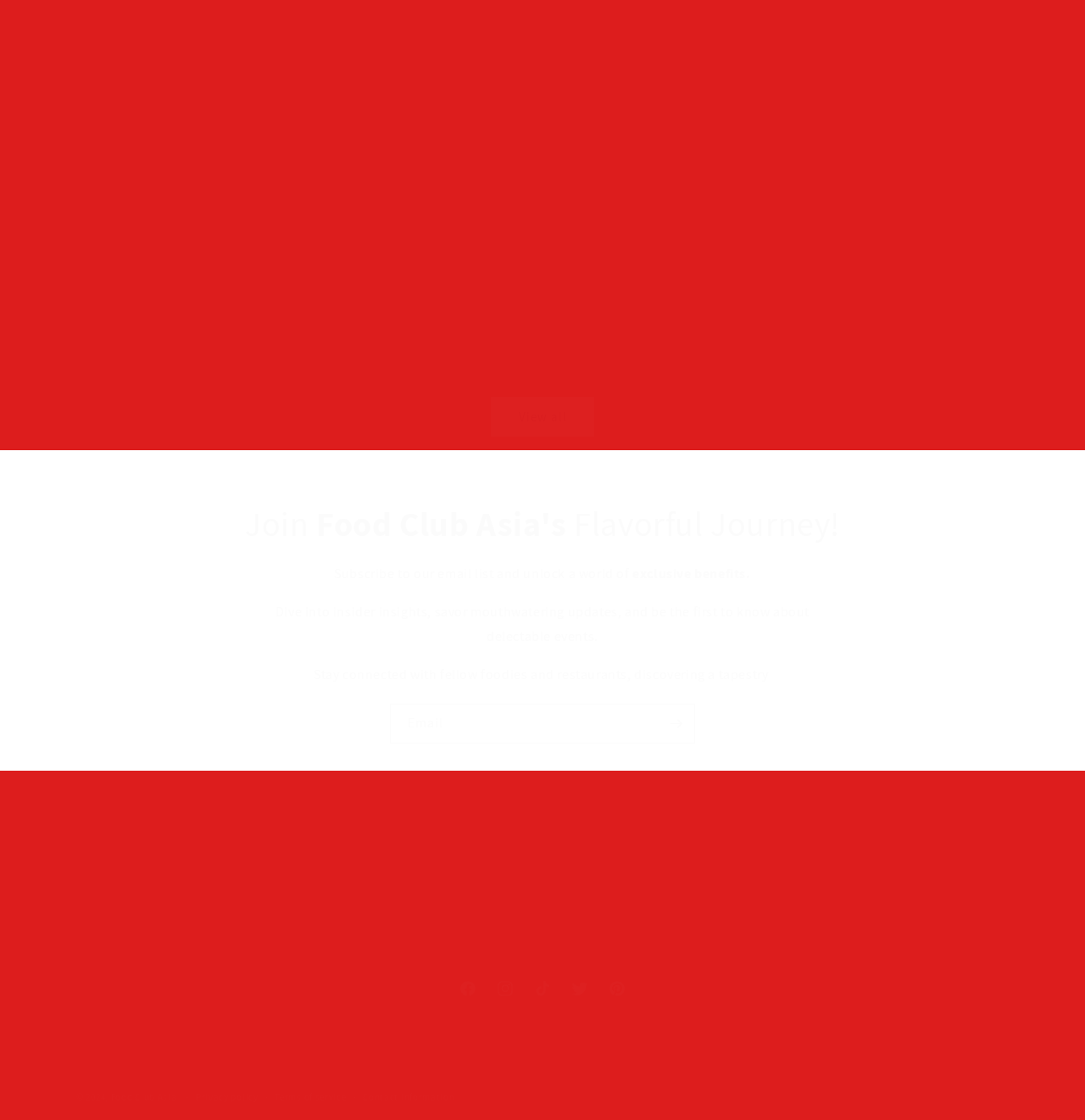Find the bounding box coordinates of the element to click in order to complete this instruction: "Search for something". The bounding box coordinates must be four float numbers between 0 and 1, denoted as [left, top, right, bottom].

None